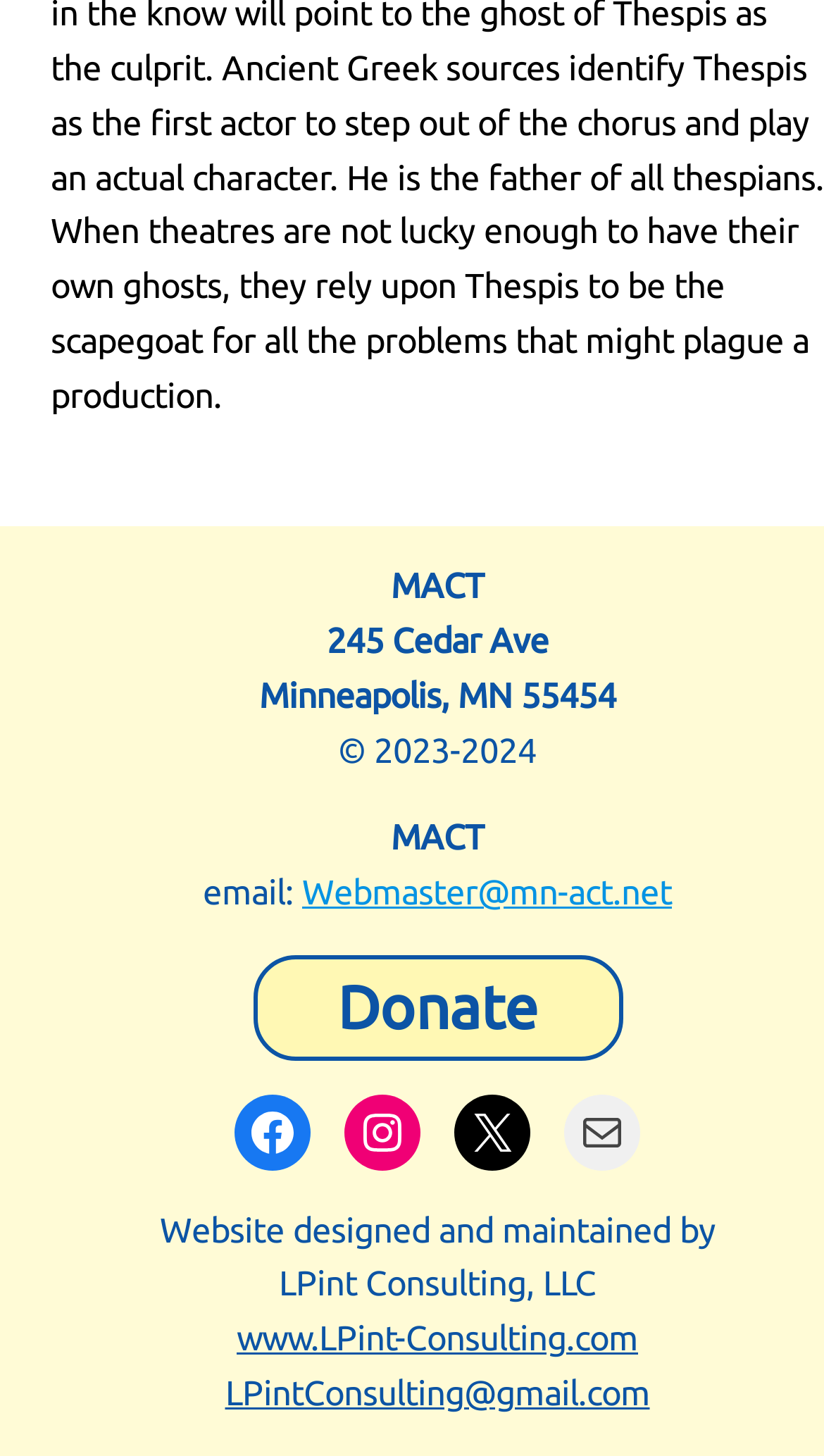Determine the bounding box coordinates of the region I should click to achieve the following instruction: "send email to Webmaster". Ensure the bounding box coordinates are four float numbers between 0 and 1, i.e., [left, top, right, bottom].

[0.367, 0.6, 0.815, 0.626]